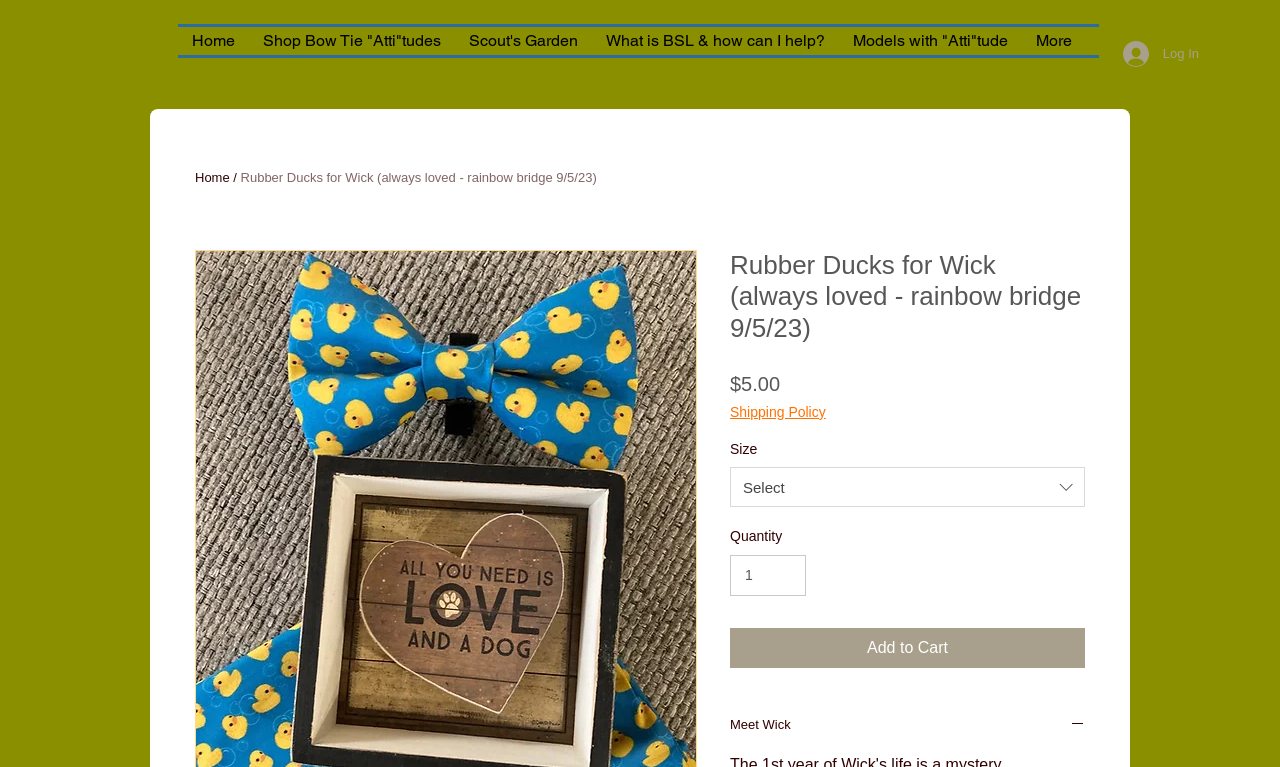Locate the bounding box coordinates of the area where you should click to accomplish the instruction: "Click on the 'Log In' button".

[0.866, 0.046, 0.948, 0.095]